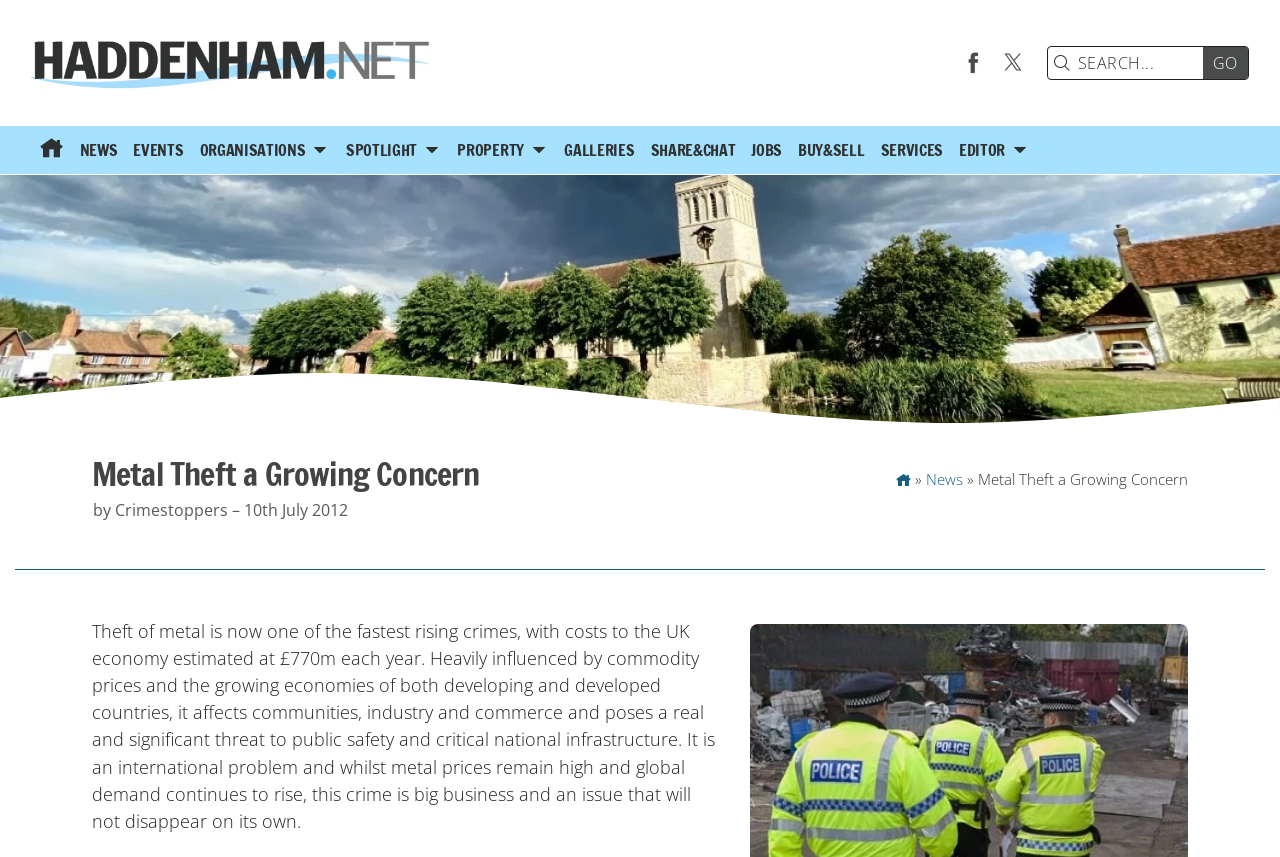Find the bounding box coordinates of the element's region that should be clicked in order to follow the given instruction: "Search for something". The coordinates should consist of four float numbers between 0 and 1, i.e., [left, top, right, bottom].

[0.827, 0.055, 0.94, 0.093]